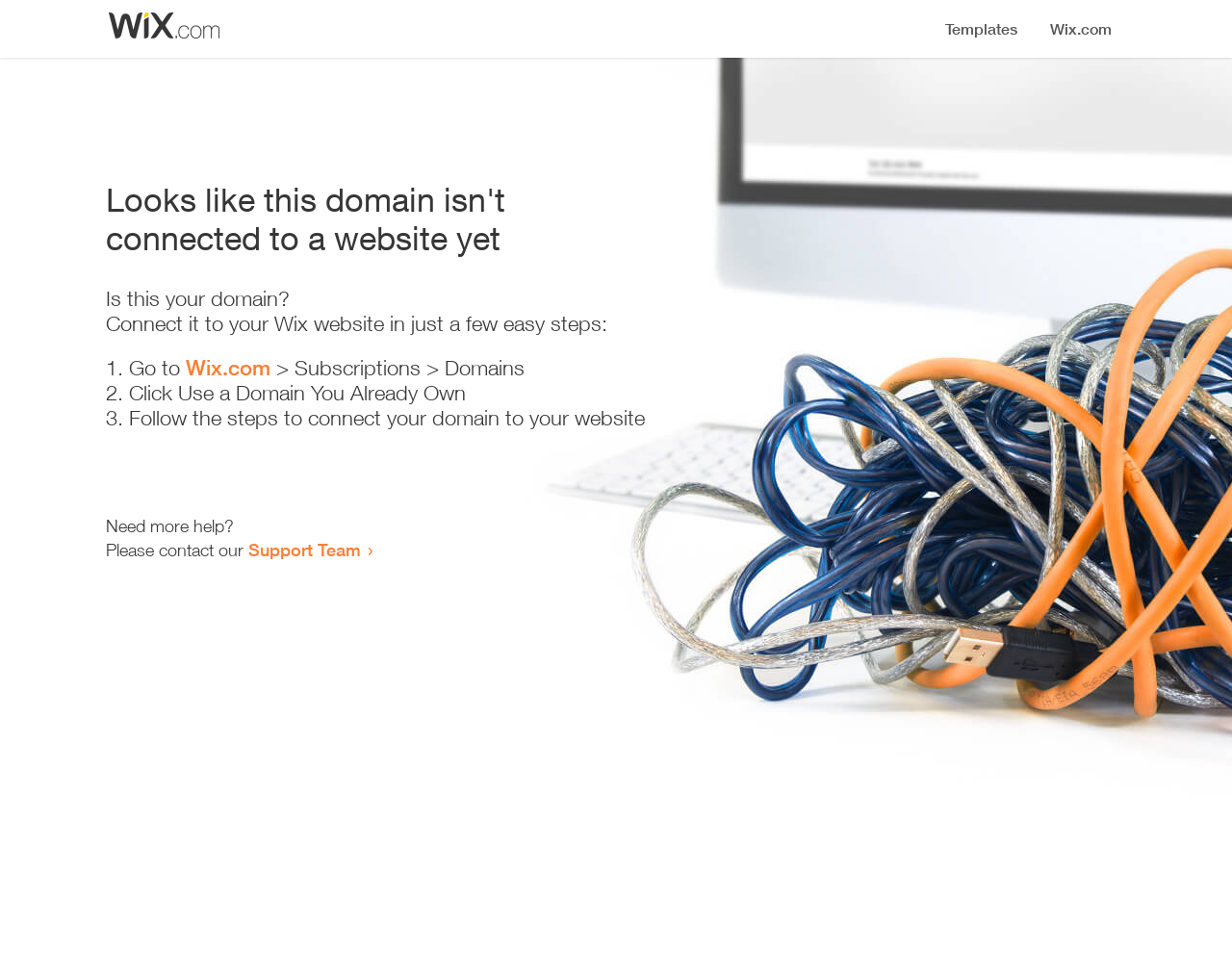What is the current status of the domain?
Answer the question with as much detail as you can, using the image as a reference.

Based on the heading 'Looks like this domain isn't connected to a website yet', it is clear that the domain is not currently connected to a website.